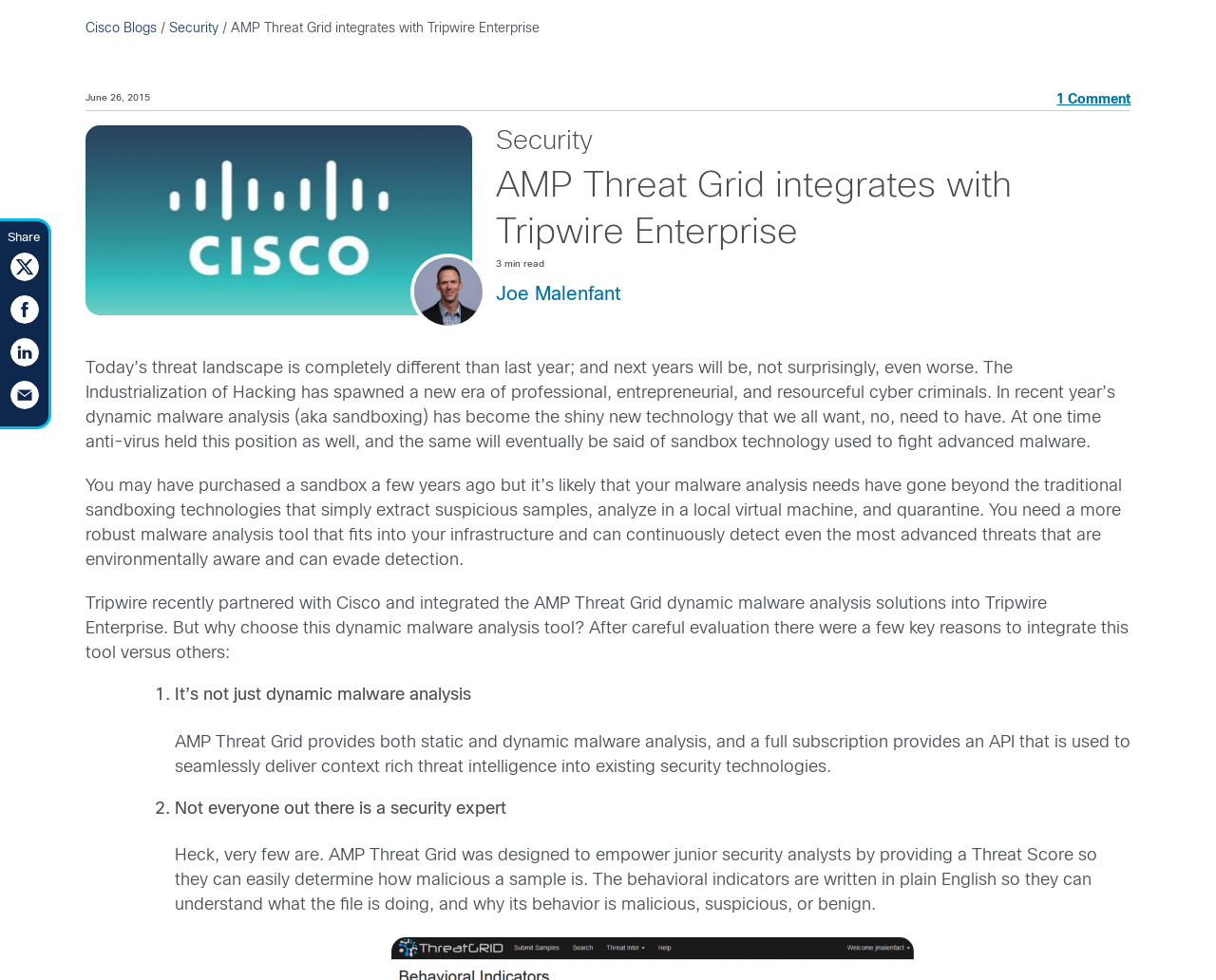Determine the bounding box for the described HTML element: "Security". Ensure the coordinates are four float numbers between 0 and 1 in the format [left, top, right, bottom].

[0.408, 0.128, 0.91, 0.163]